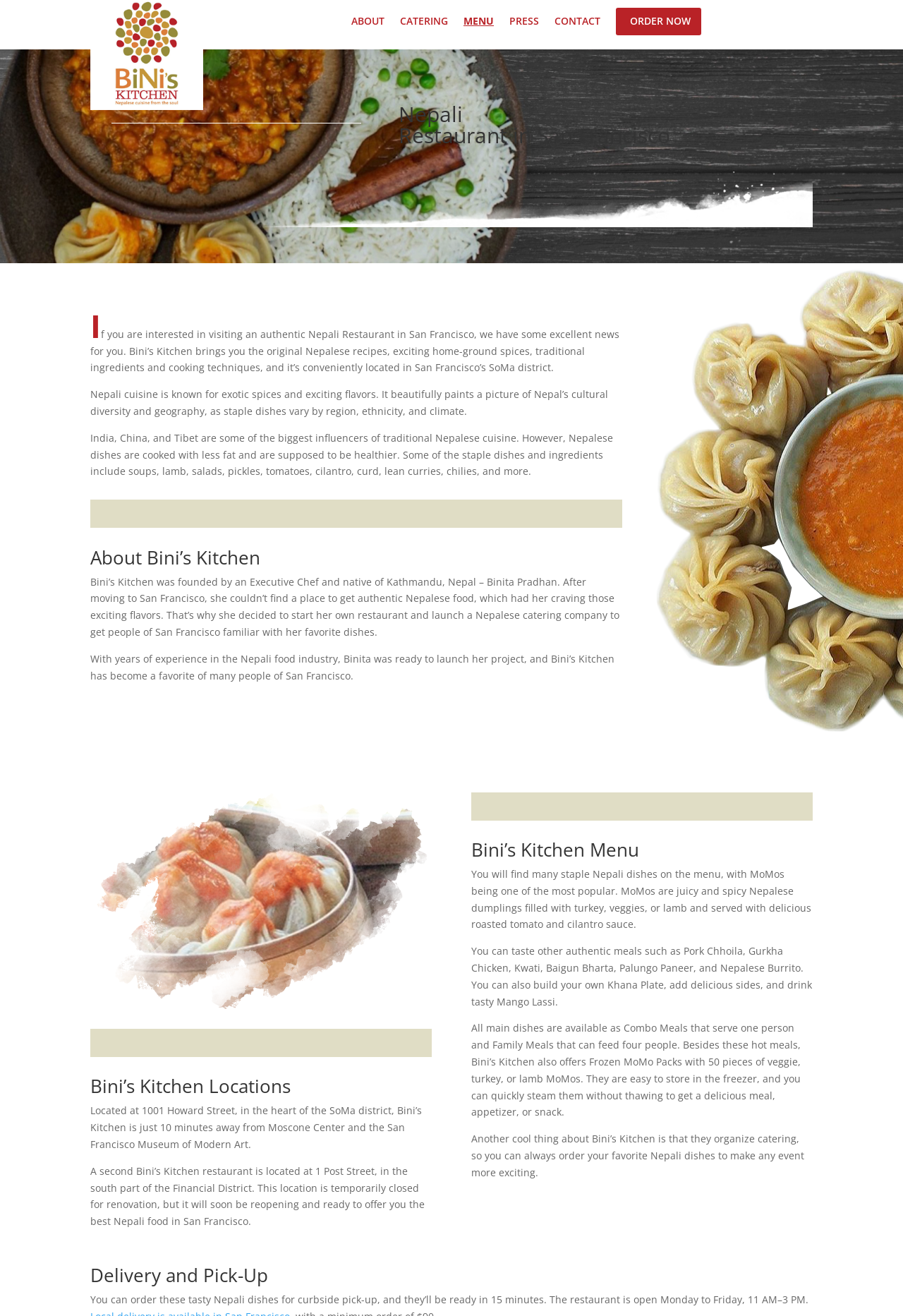Answer the question briefly using a single word or phrase: 
Who founded Bini's Kitchen?

Binita Pradhan